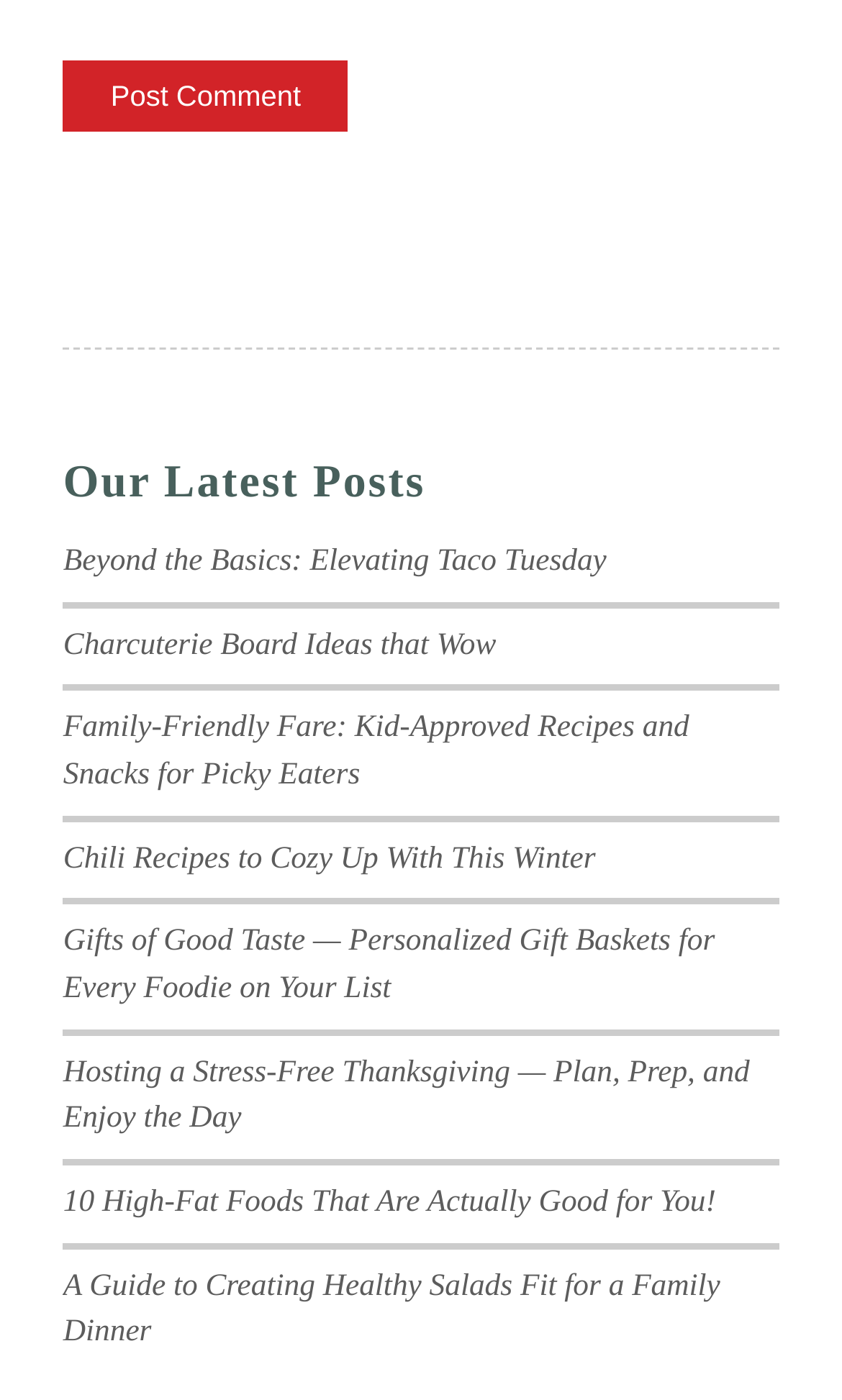Specify the bounding box coordinates of the element's region that should be clicked to achieve the following instruction: "Read about 'Skin care'". The bounding box coordinates consist of four float numbers between 0 and 1, in the format [left, top, right, bottom].

None